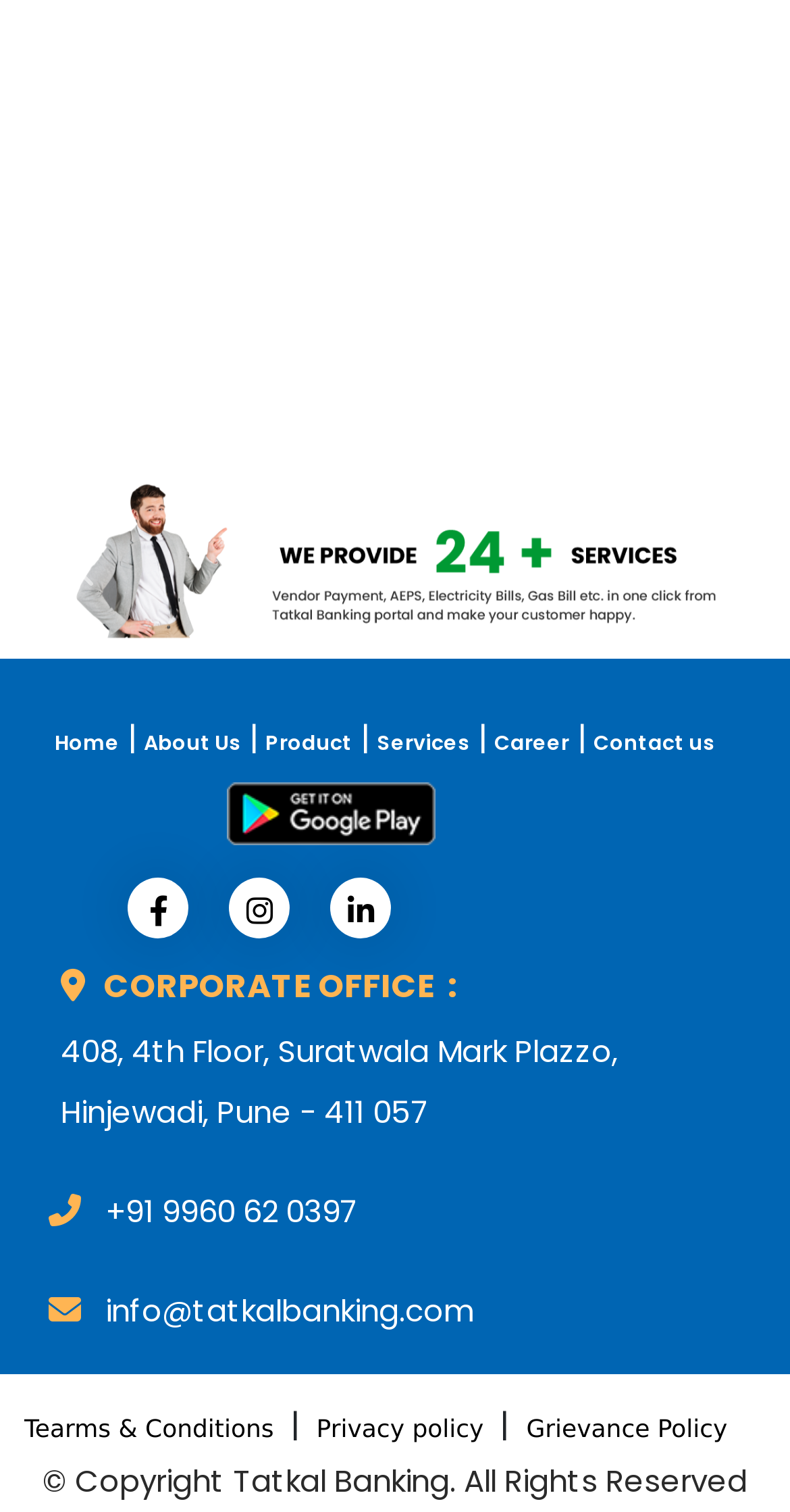Using the provided element description: "+91 9960 62 0397", determine the bounding box coordinates of the corresponding UI element in the screenshot.

[0.133, 0.787, 0.454, 0.815]